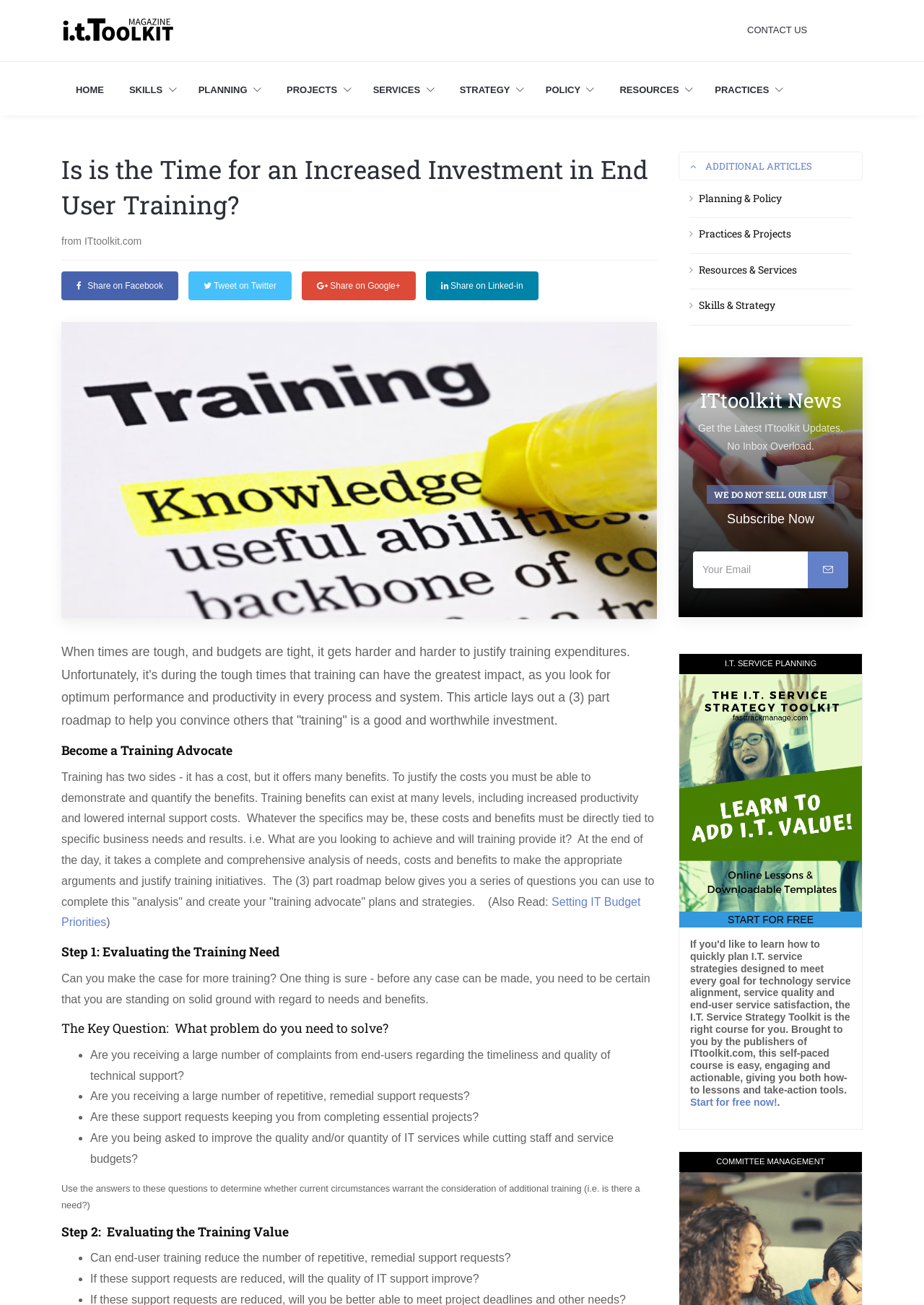Please provide the bounding box coordinates for the element that needs to be clicked to perform the following instruction: "Start the Service Strategy Toolkit for free". The coordinates should be given as four float numbers between 0 and 1, i.e., [left, top, right, bottom].

[0.735, 0.517, 0.933, 0.711]